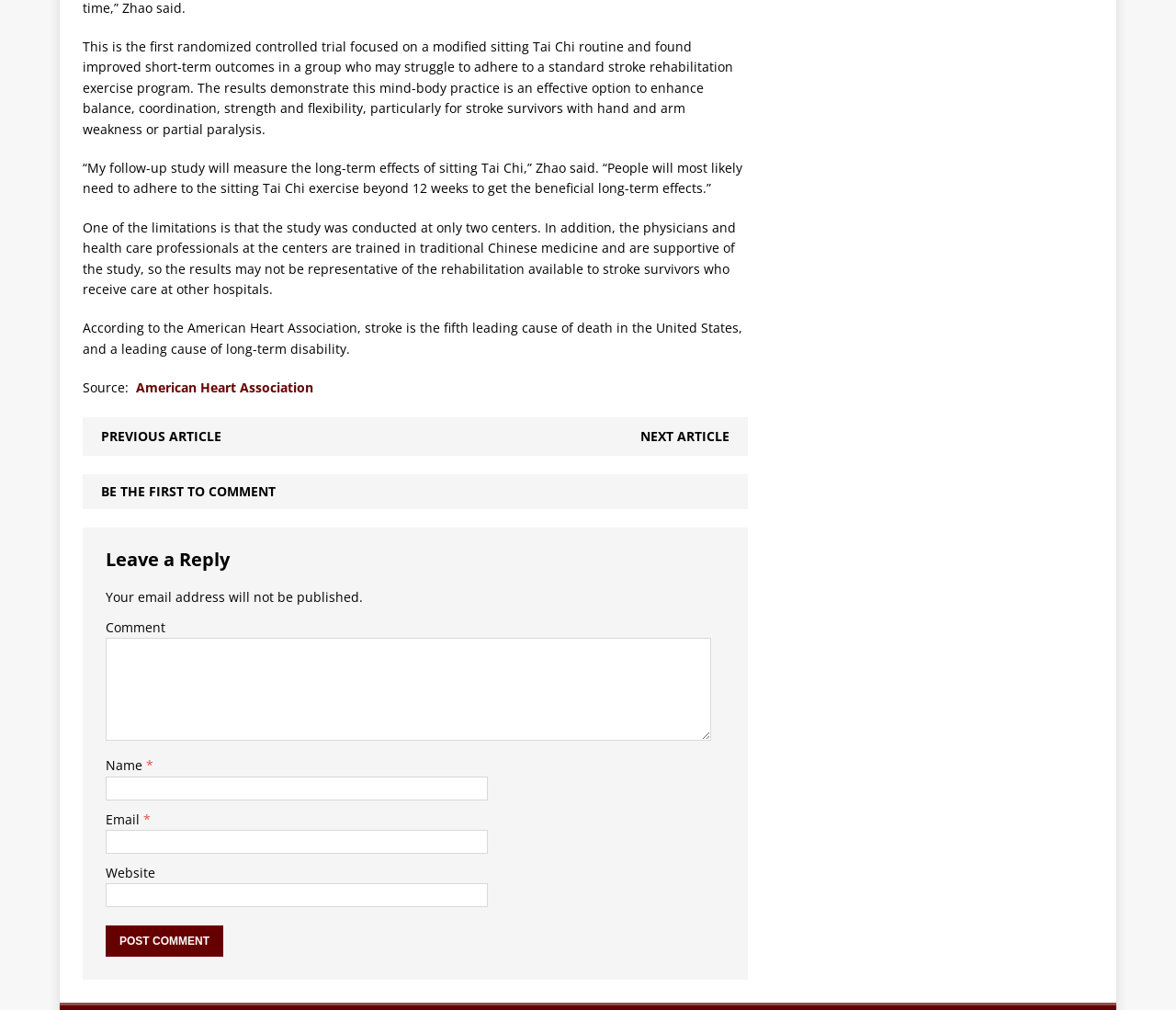Identify the coordinates of the bounding box for the element that must be clicked to accomplish the instruction: "Contact us".

None